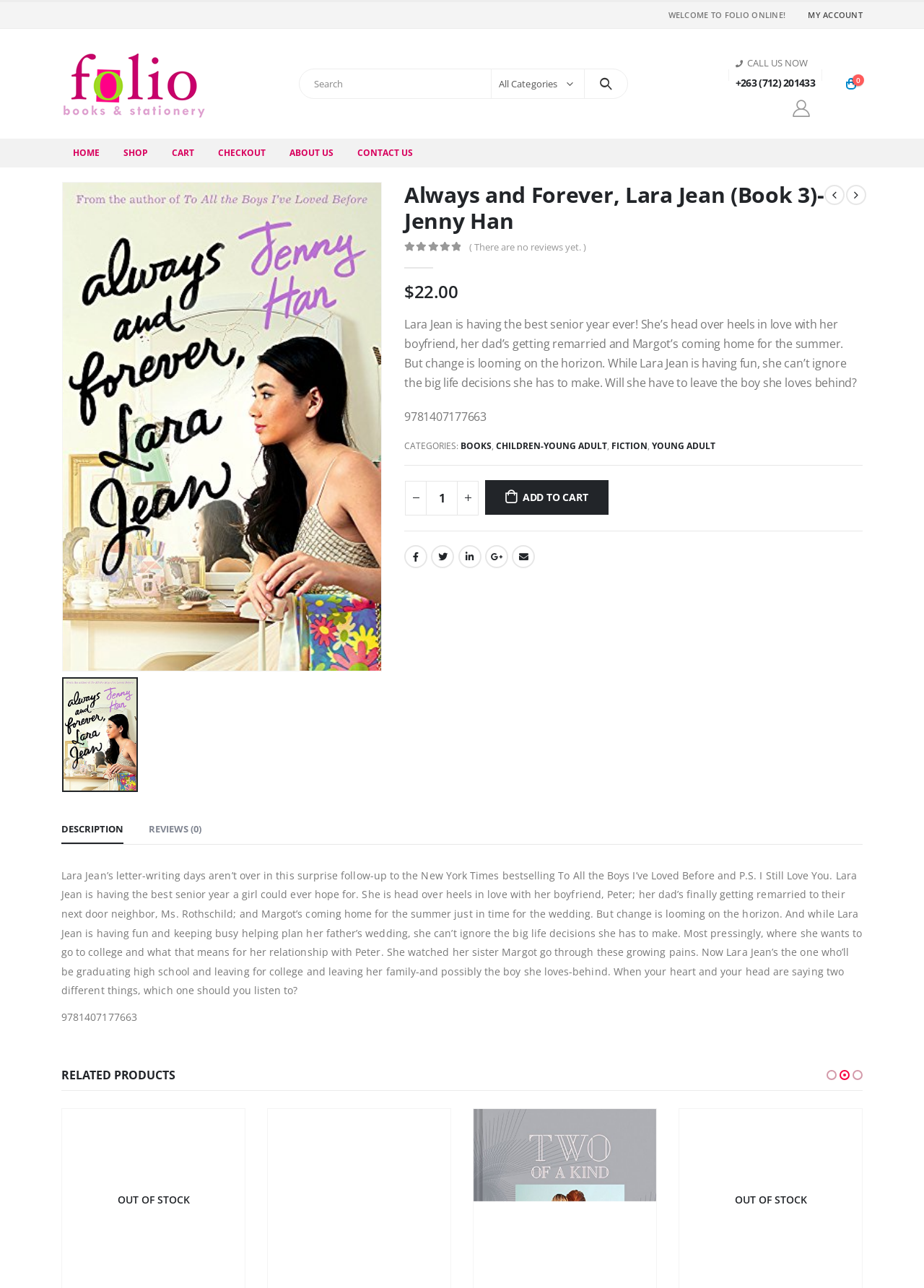Pinpoint the bounding box coordinates of the clickable element to carry out the following instruction: "Click on the 'MY ACCOUNT' link."

[0.871, 0.002, 0.934, 0.022]